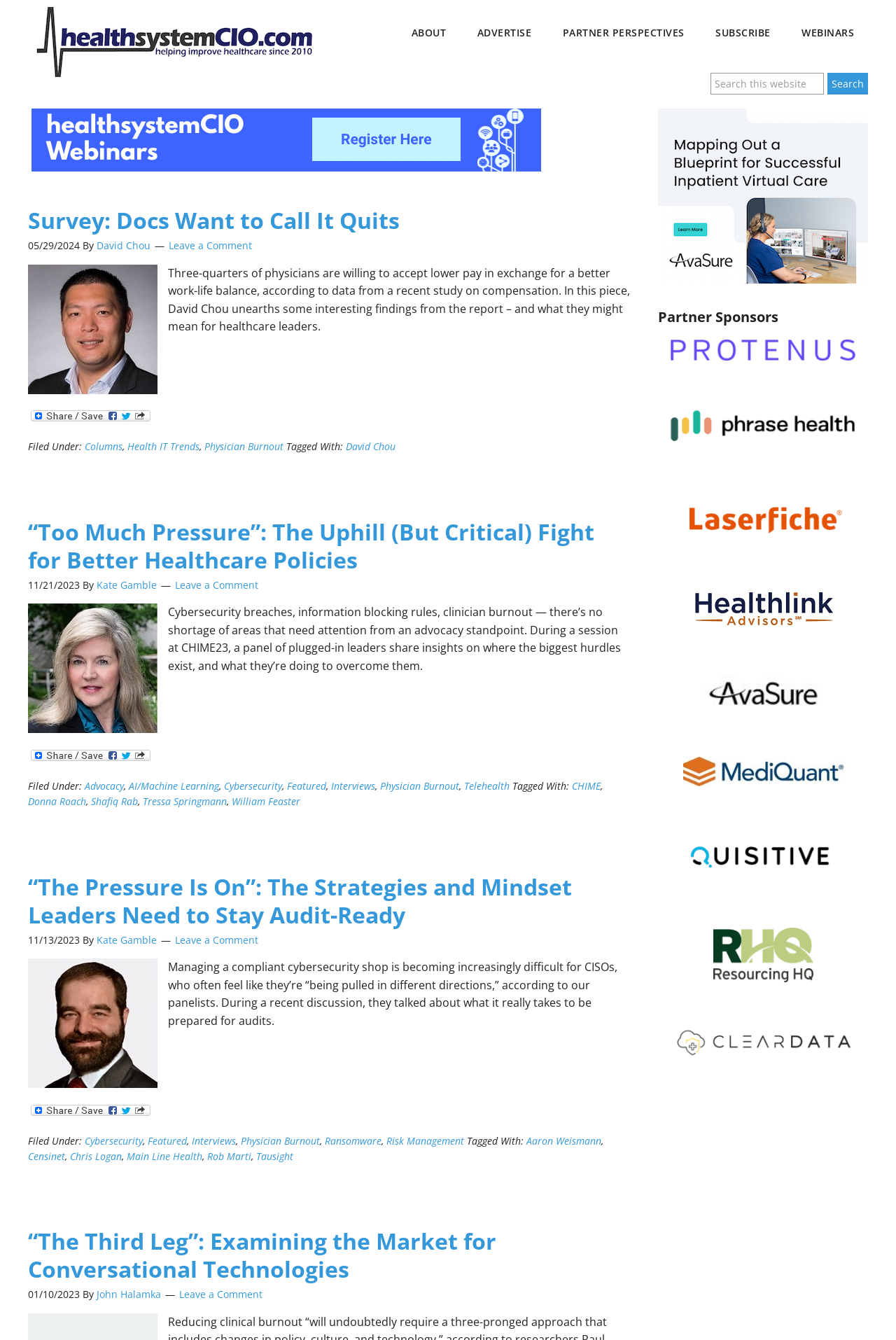Determine the bounding box coordinates of the element's region needed to click to follow the instruction: "Read the article 'Survey: Docs Want to Call It Quits'". Provide these coordinates as four float numbers between 0 and 1, formatted as [left, top, right, bottom].

[0.031, 0.154, 0.703, 0.189]